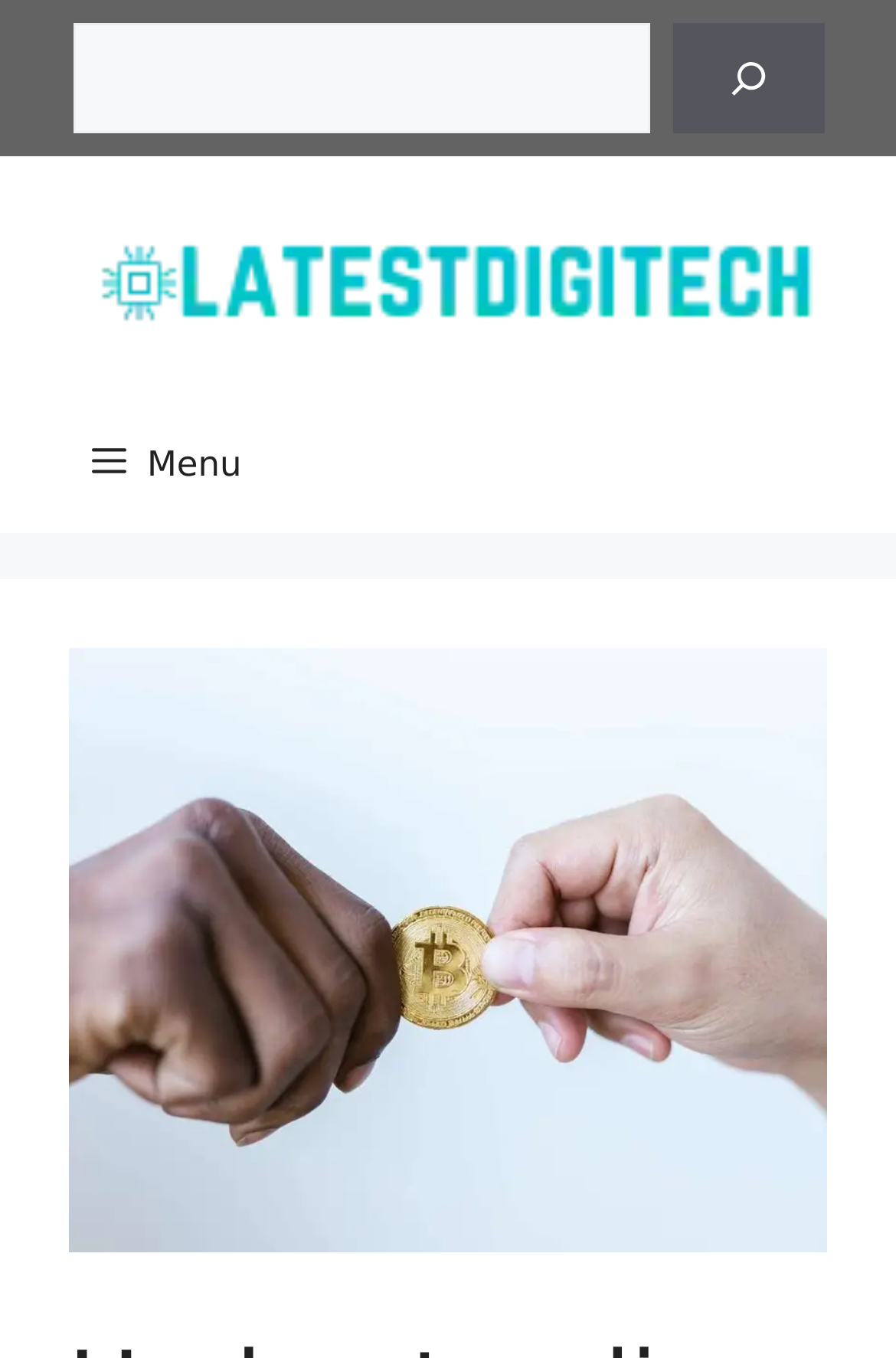Describe all significant elements and features of the webpage.

The webpage is about understanding the Bitcoin network. At the top-left corner, there is a complementary section that spans almost the entire width of the page. Within this section, there is a search bar with a search button on the right side, accompanied by a small image. The search bar and button are aligned horizontally.

Below the complementary section, there is a banner that occupies the full width of the page. It contains a link to the "Latestdigitech" site, accompanied by an image of the site's logo.

Under the banner, there is a primary navigation menu that also spans the full width of the page. The menu is controlled by a "Menu" button on the left side, which is not expanded by default. On the right side of the navigation menu, there is a large image related to the Bitcoin network, taking up most of the page's height.

The webpage's content is focused on explaining the Bitcoin network, which is a peer-to-peer payment system that uses cryptographic procedures. Users can send and receive bitcoins, a type of digital currency, by sending digitally signed messages to the system.